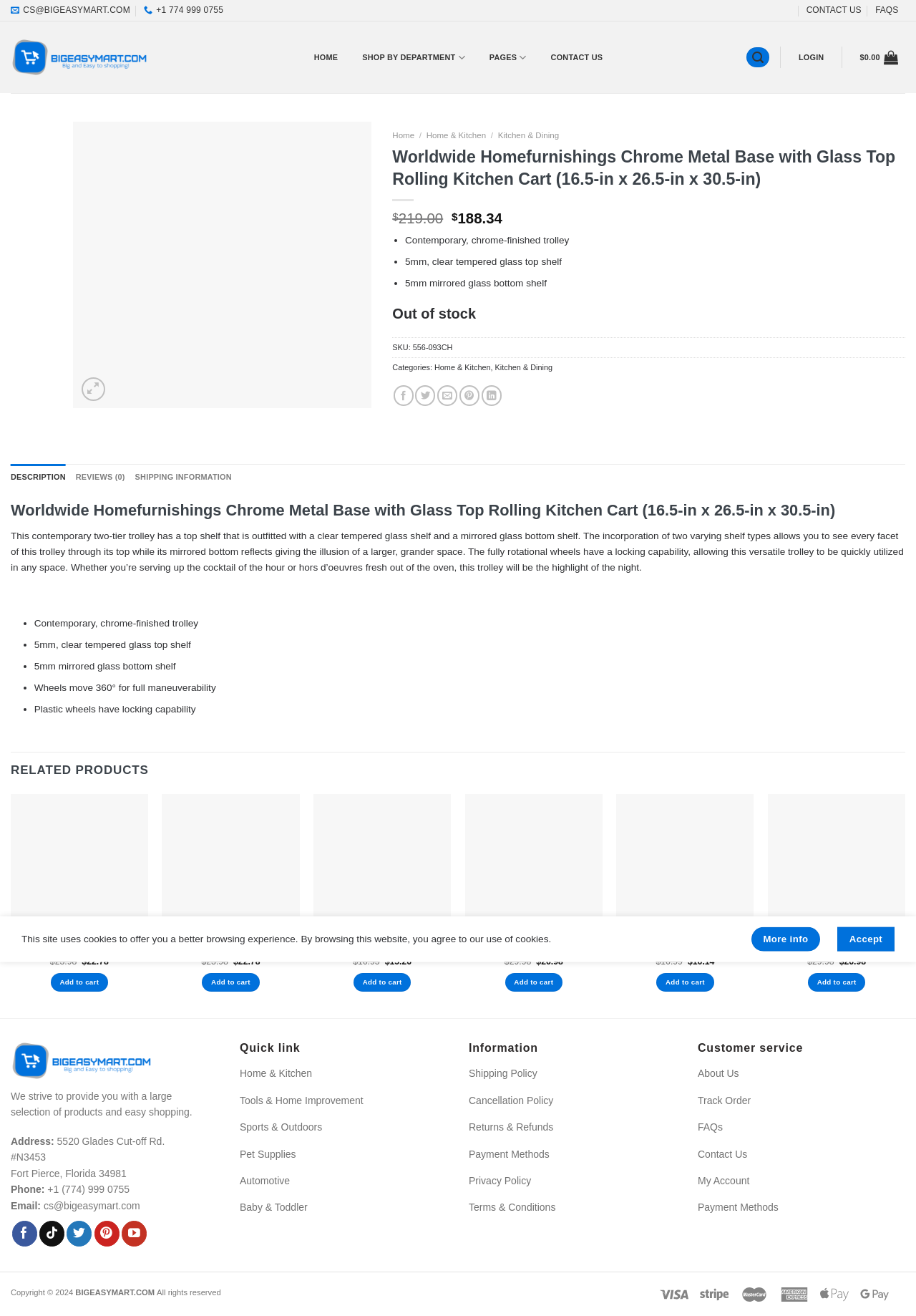Specify the bounding box coordinates of the element's area that should be clicked to execute the given instruction: "View product details". The coordinates should be four float numbers between 0 and 1, i.e., [left, top, right, bottom].

[0.08, 0.197, 0.405, 0.205]